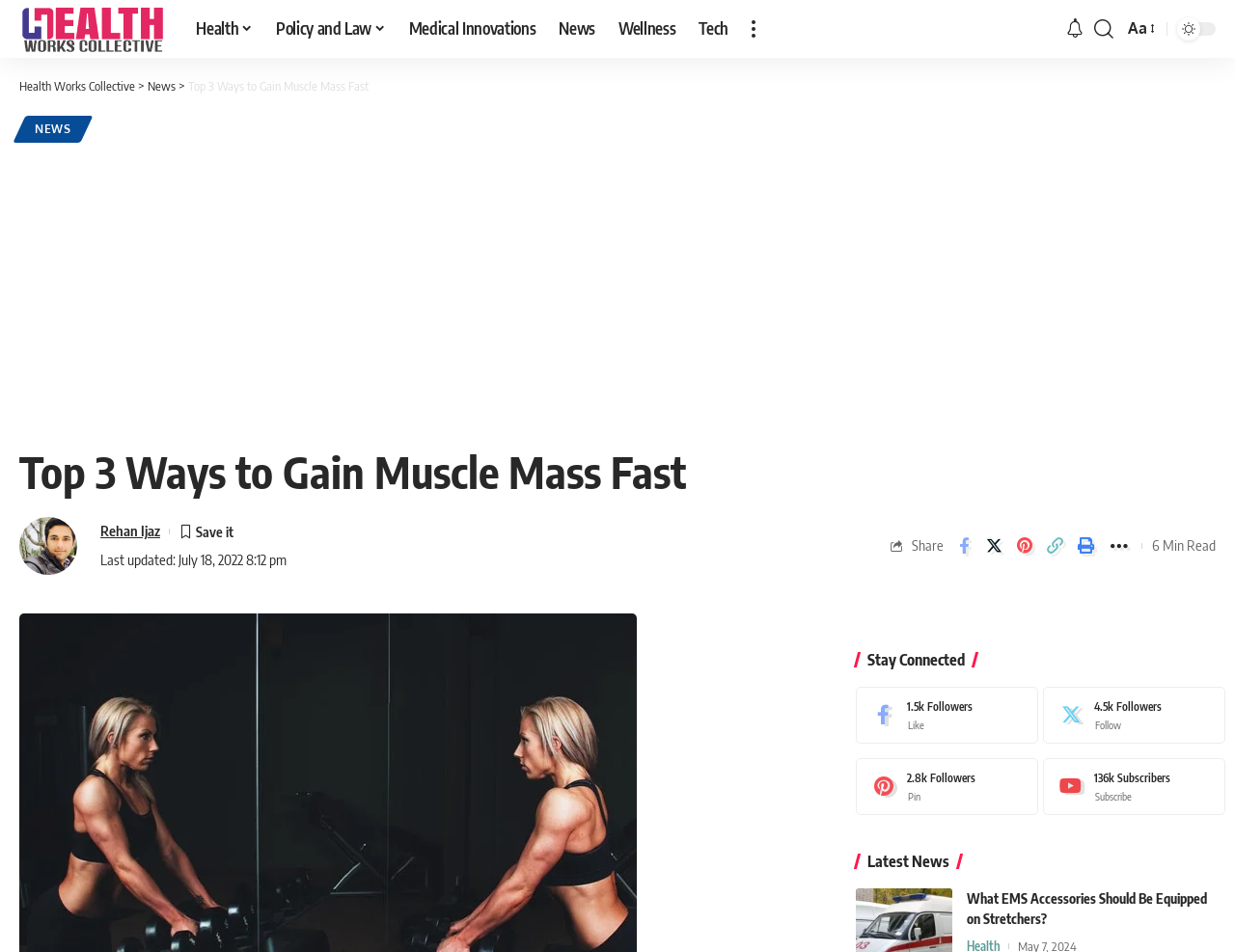Determine the bounding box coordinates for the clickable element required to fulfill the instruction: "Follow Health Works Collective on Twitter". Provide the coordinates as four float numbers between 0 and 1, i.e., [left, top, right, bottom].

[0.841, 0.716, 0.988, 0.786]